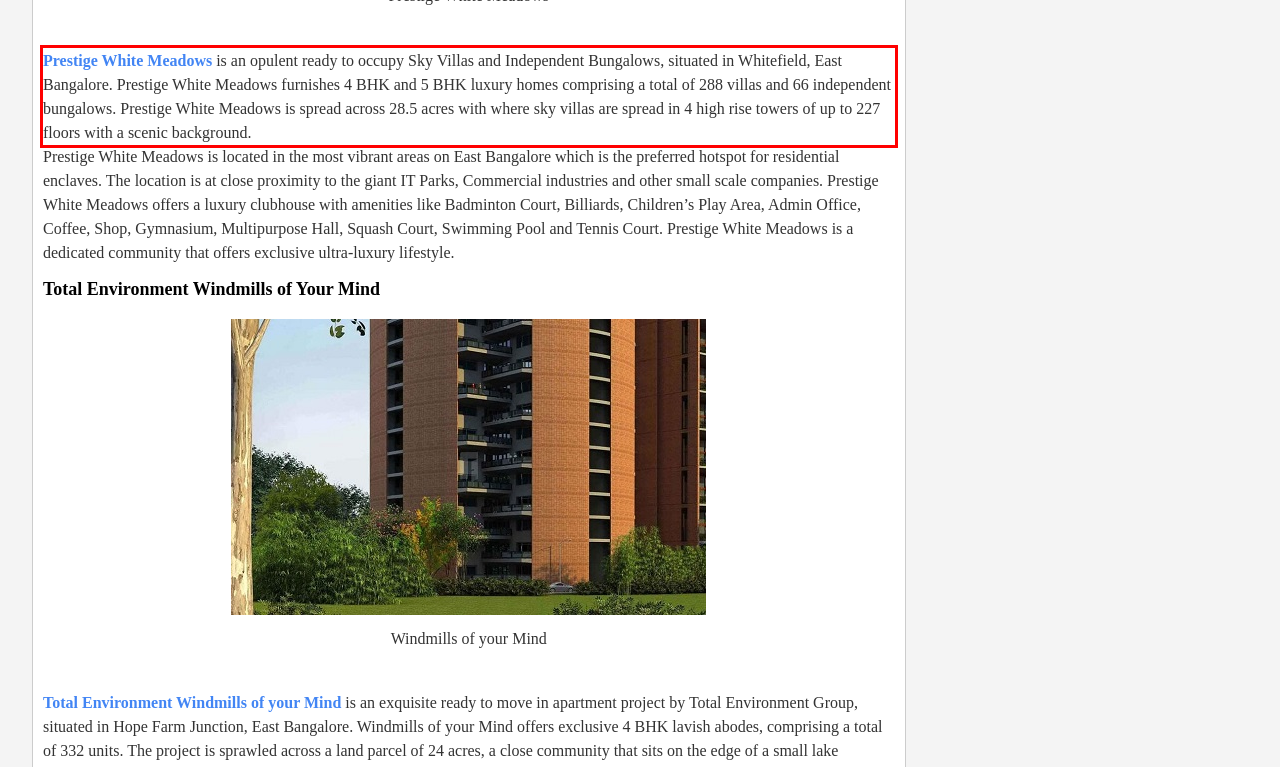Look at the webpage screenshot and recognize the text inside the red bounding box.

Prestige White Meadows is an opulent ready to occupy Sky Villas and Independent Bungalows, situated in Whitefield, East Bangalore. Prestige White Meadows furnishes 4 BHK and 5 BHK luxury homes comprising a total of 288 villas and 66 independent bungalows. Prestige White Meadows is spread across 28.5 acres with where sky villas are spread in 4 high rise towers of up to 227 floors with a scenic background.